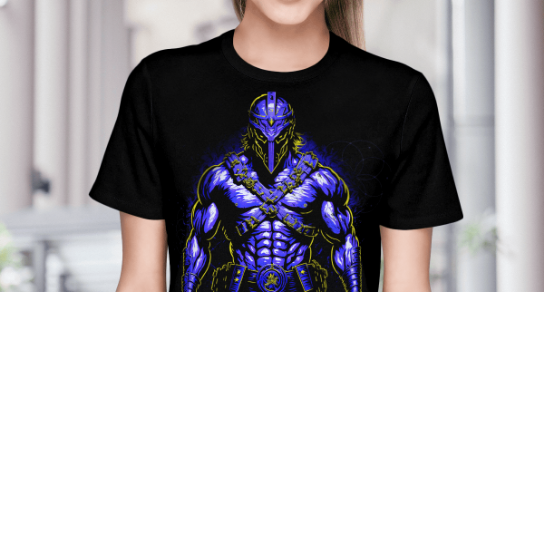Describe all the visual components present in the image.

The image showcases a stylish black t-shirt featuring a striking graphic design of a muscular figure adorned in blue, reminiscent of a warrior or superhero. This design exhibits intricate details, including armor-like elements and a helmet, emphasizing strength and power. The artwork prominently displays shades of blue and yellow, creating a vibrant contrast against the black fabric. The shirt is presented on a model against a softly blurred background, adding a modern, urban touch to the look. This eye-catching piece is part of the "Legends Aren't Born They Are Built" collection from BILLIONAIRE EGO, designed to make a bold fashion statement while celebrating individuality and resilience.